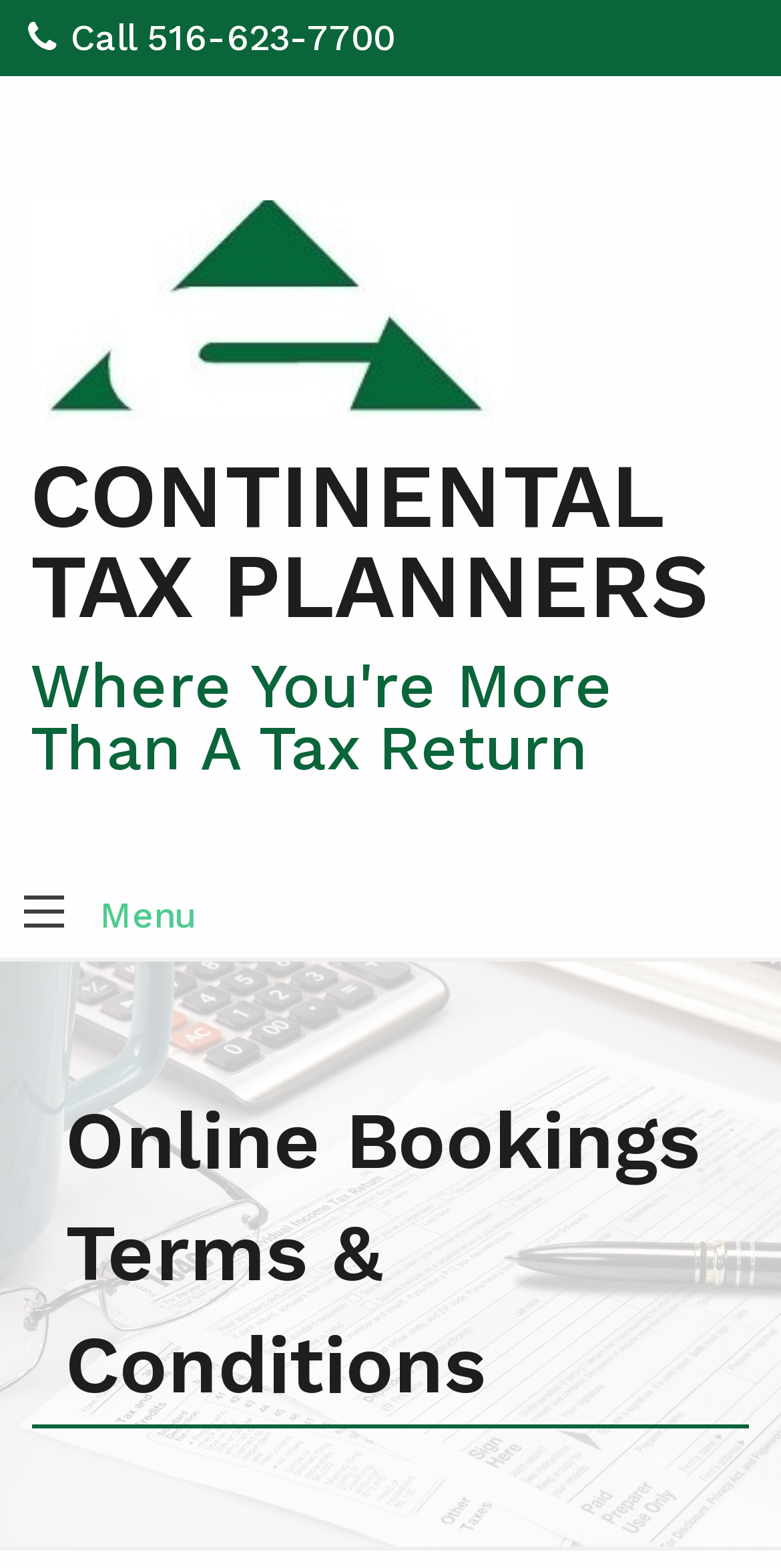Please provide a one-word or short phrase answer to the question:
What is the phone number to call?

516-623-7700